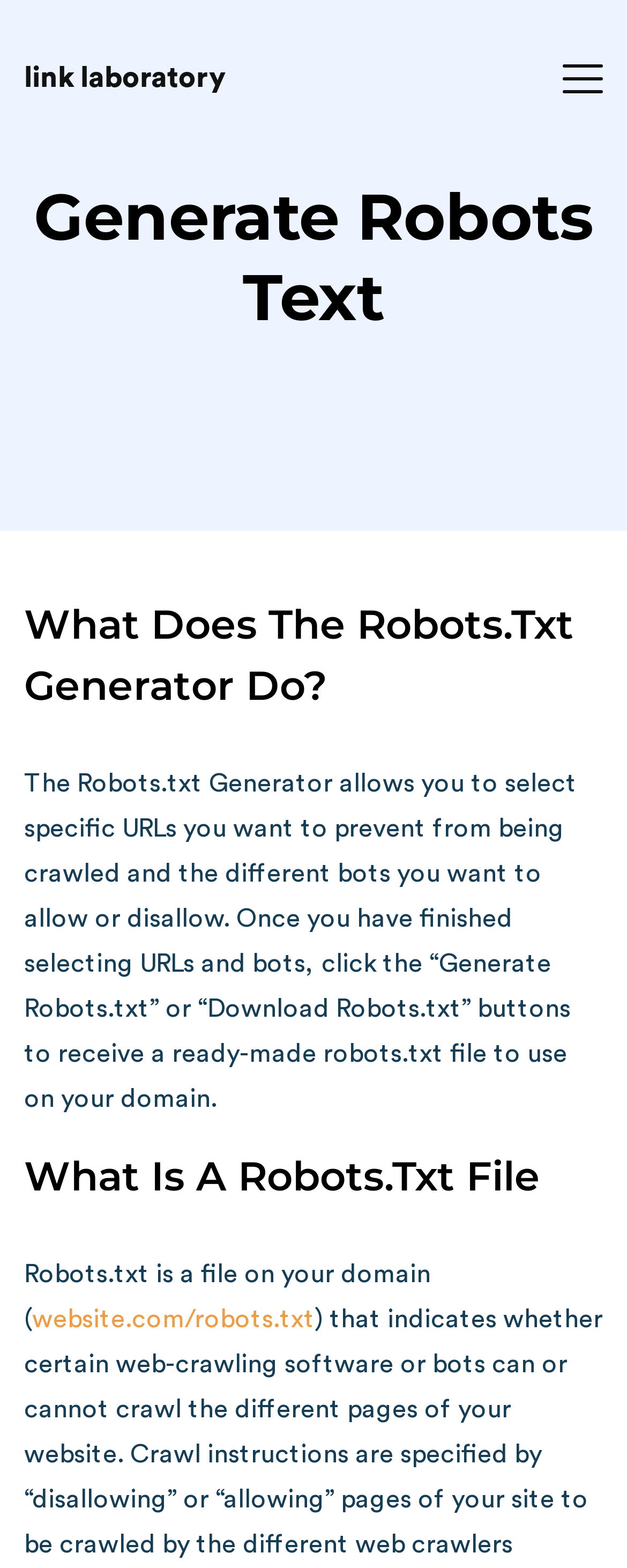Based on the image, provide a detailed response to the question:
What is the function of the 'Generate Robots.txt' button?

The 'Generate Robots.txt' button is used to generate a ready-made robots.txt file based on the selected URLs and bots, which can then be used on the user's domain.